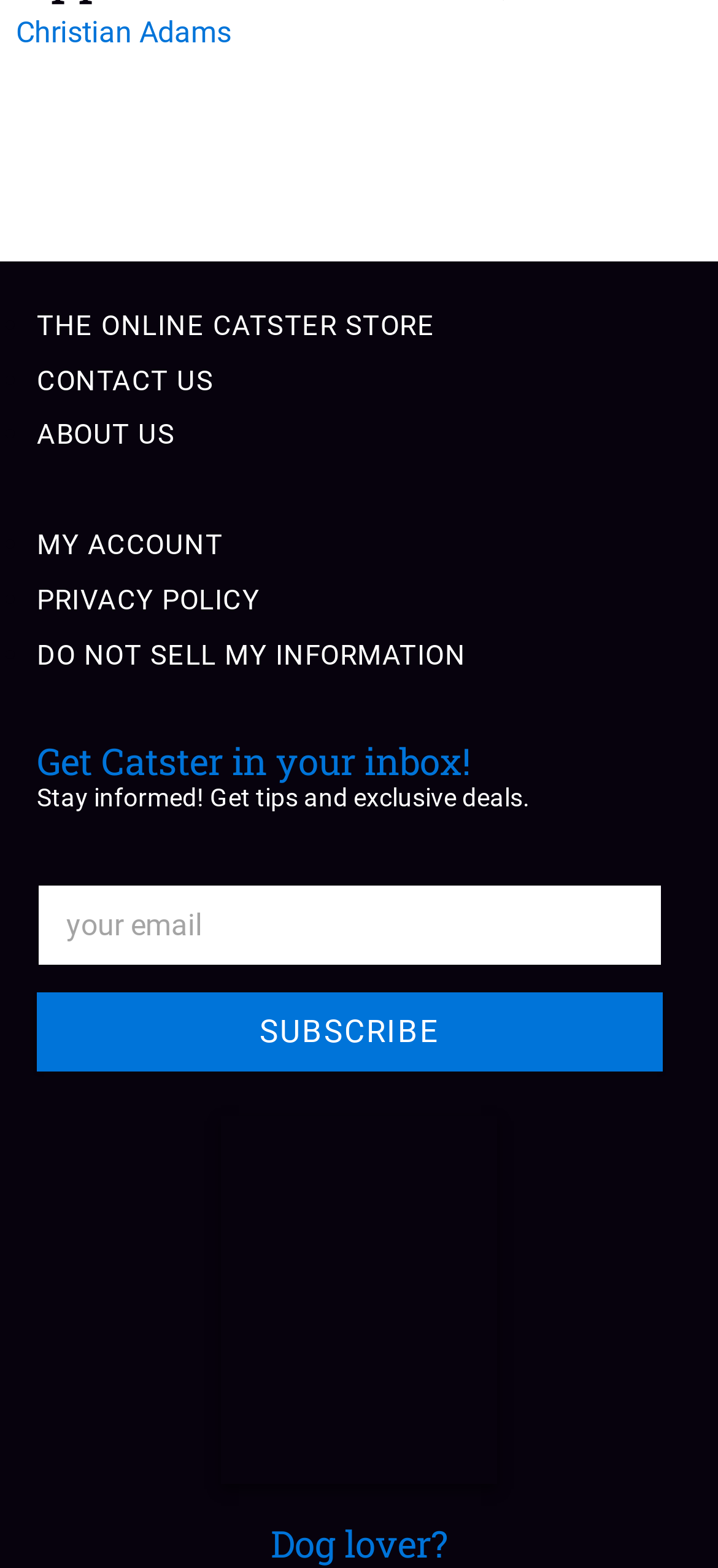Please find the bounding box coordinates of the element that needs to be clicked to perform the following instruction: "Visit THE ONLINE CATSTER STORE". The bounding box coordinates should be four float numbers between 0 and 1, represented as [left, top, right, bottom].

[0.051, 0.197, 0.605, 0.218]